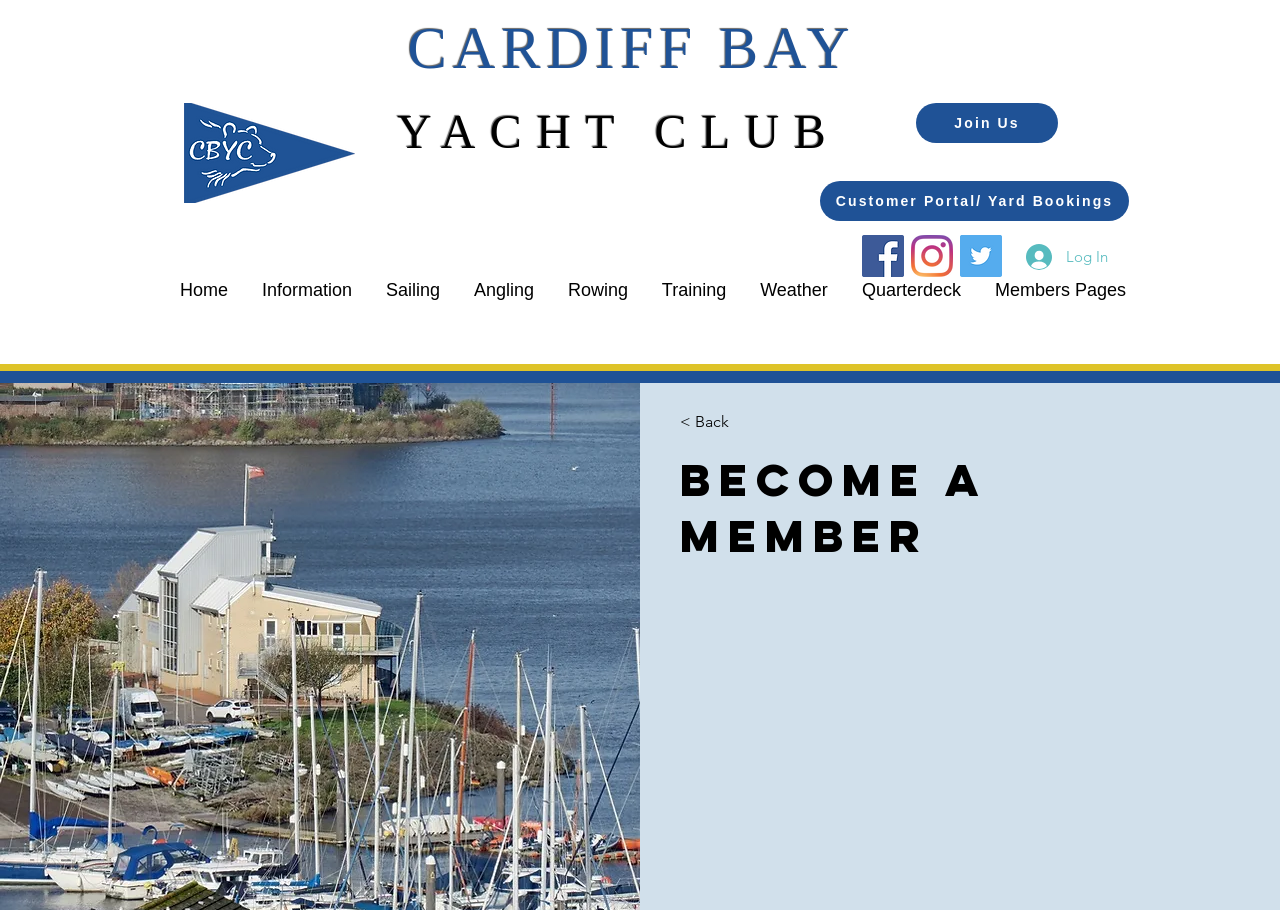Show the bounding box coordinates of the element that should be clicked to complete the task: "Visit the 'Home' page".

[0.127, 0.3, 0.191, 0.338]